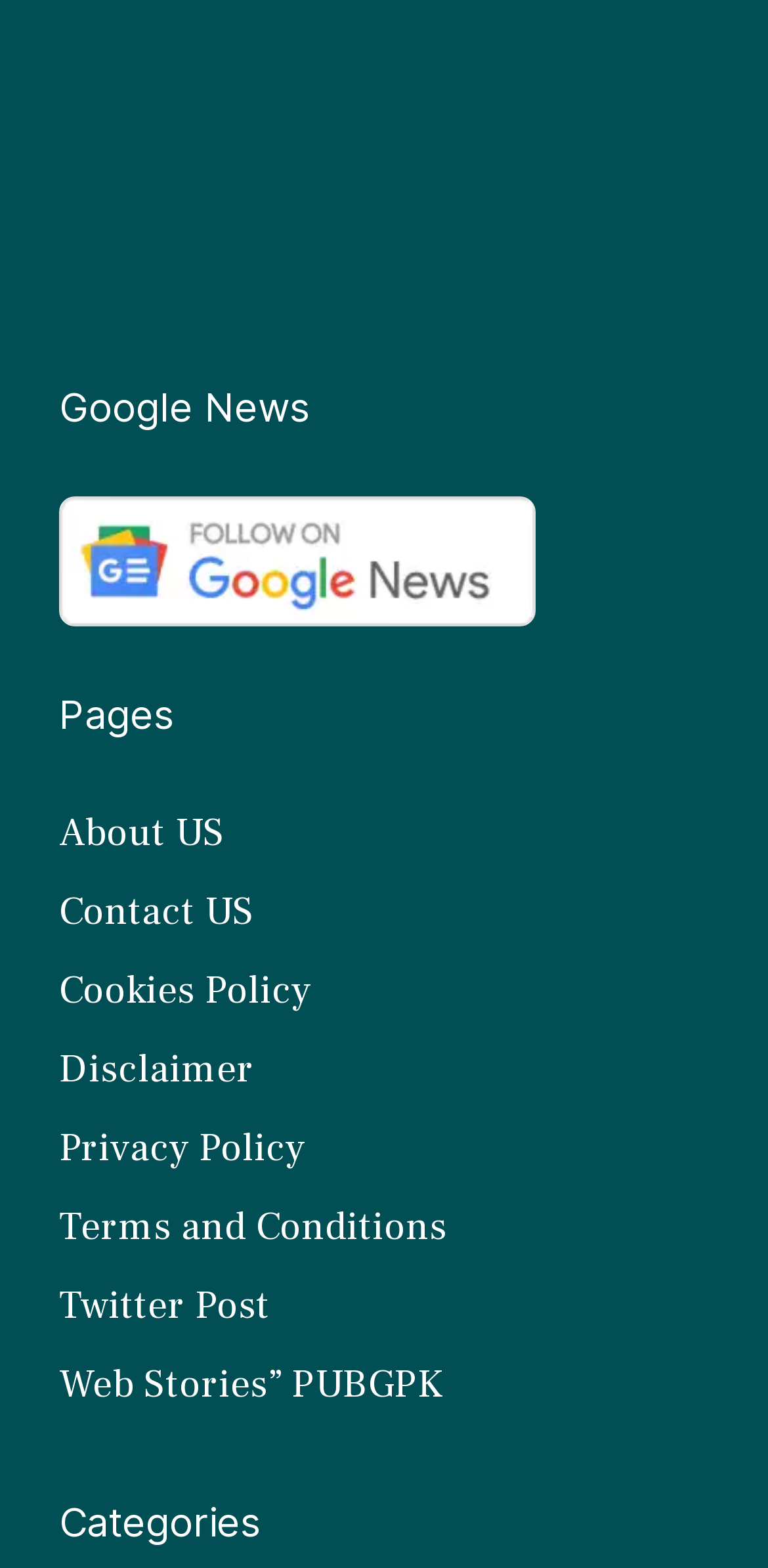Using the description: "Disclaimer", determine the UI element's bounding box coordinates. Ensure the coordinates are in the format of four float numbers between 0 and 1, i.e., [left, top, right, bottom].

[0.077, 0.22, 0.331, 0.253]